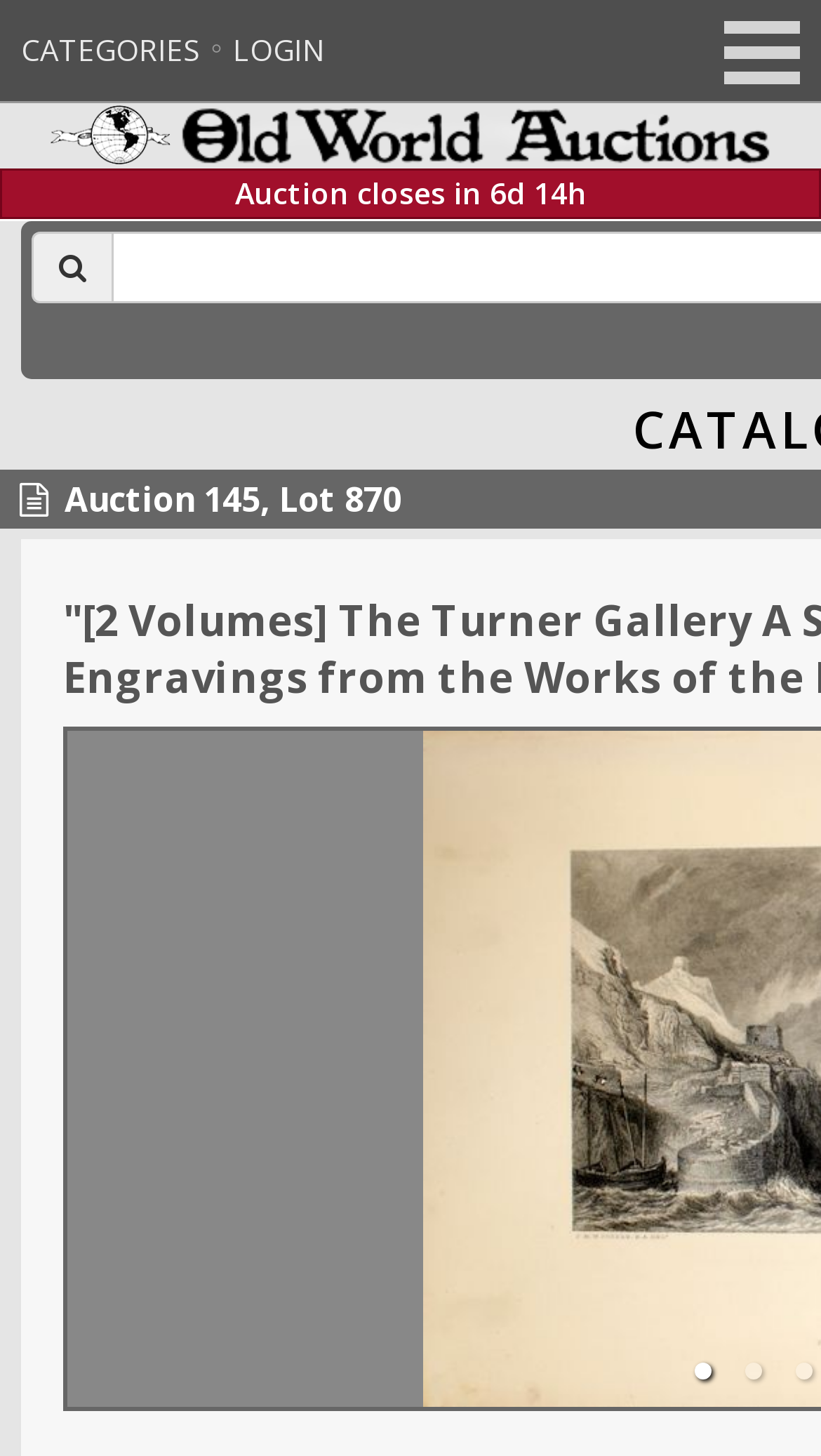Please provide a detailed answer to the question below by examining the image:
How many slide items are available?

At the bottom of the webpage, there are three buttons labeled 'slide item 1', 'slide item 2', and 'slide item 3'. These buttons likely correspond to different slide items or images that can be viewed.